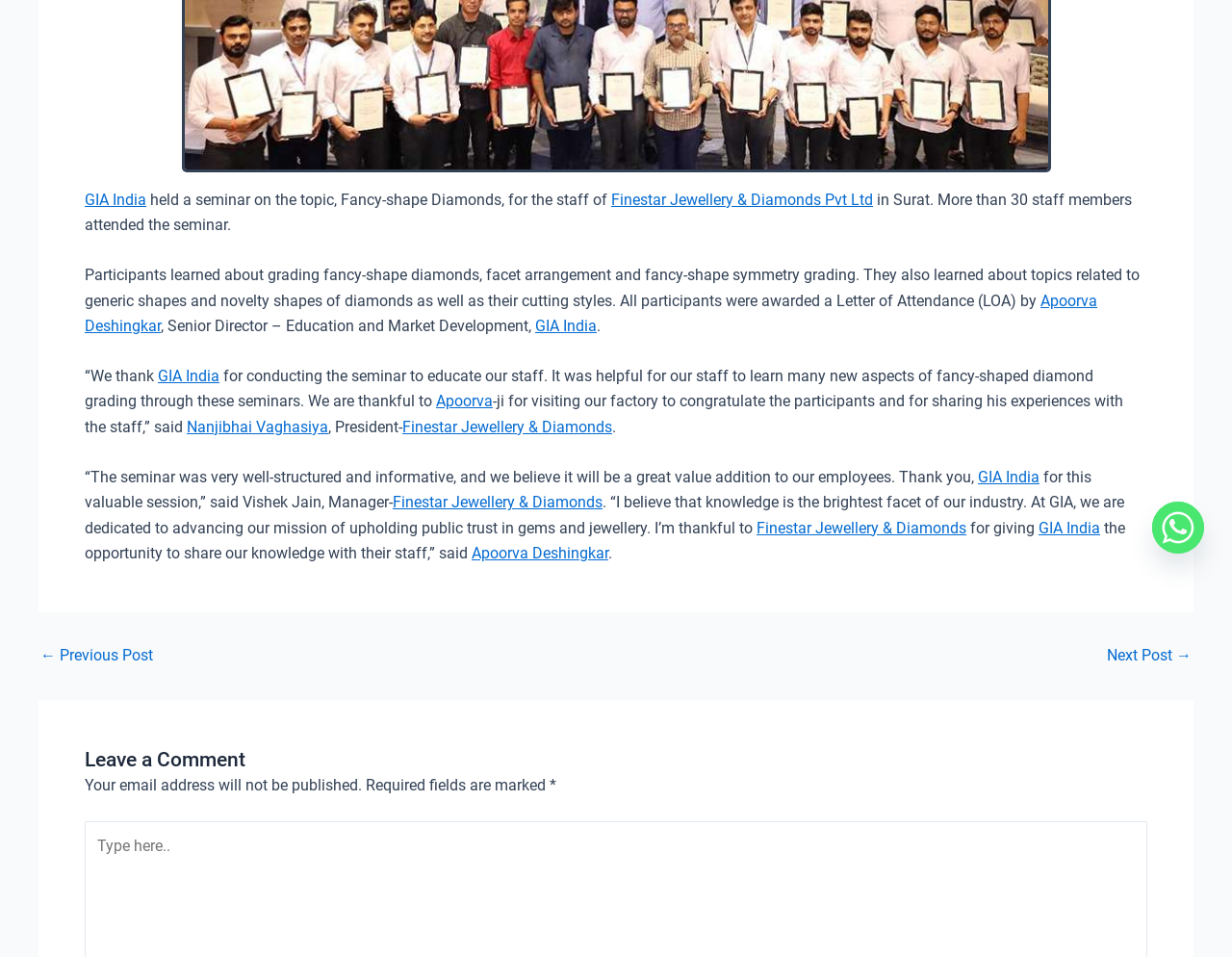Determine the bounding box for the described UI element: "Apoorva Deshingkar".

[0.069, 0.304, 0.891, 0.35]